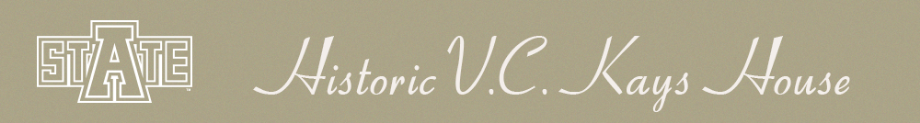Offer a meticulous description of the image.

The image prominently features the name "Historic V.C. Kays House," presented in an elegant font against a soft beige background. On the left, the emblem of Arkansas State University, labeled "STATE," is rendered in a bold, stylized form, visually tying the historic house to the university. This design signifies the importance of the Kays House, likely associated with significant historical events or figures, contributing to the heritage and culture of Arkansas State University. The overall aesthetic conveys a sense of tradition and reverence for the history encapsulated within the V.C. Kays House, making it a noteworthy landmark.